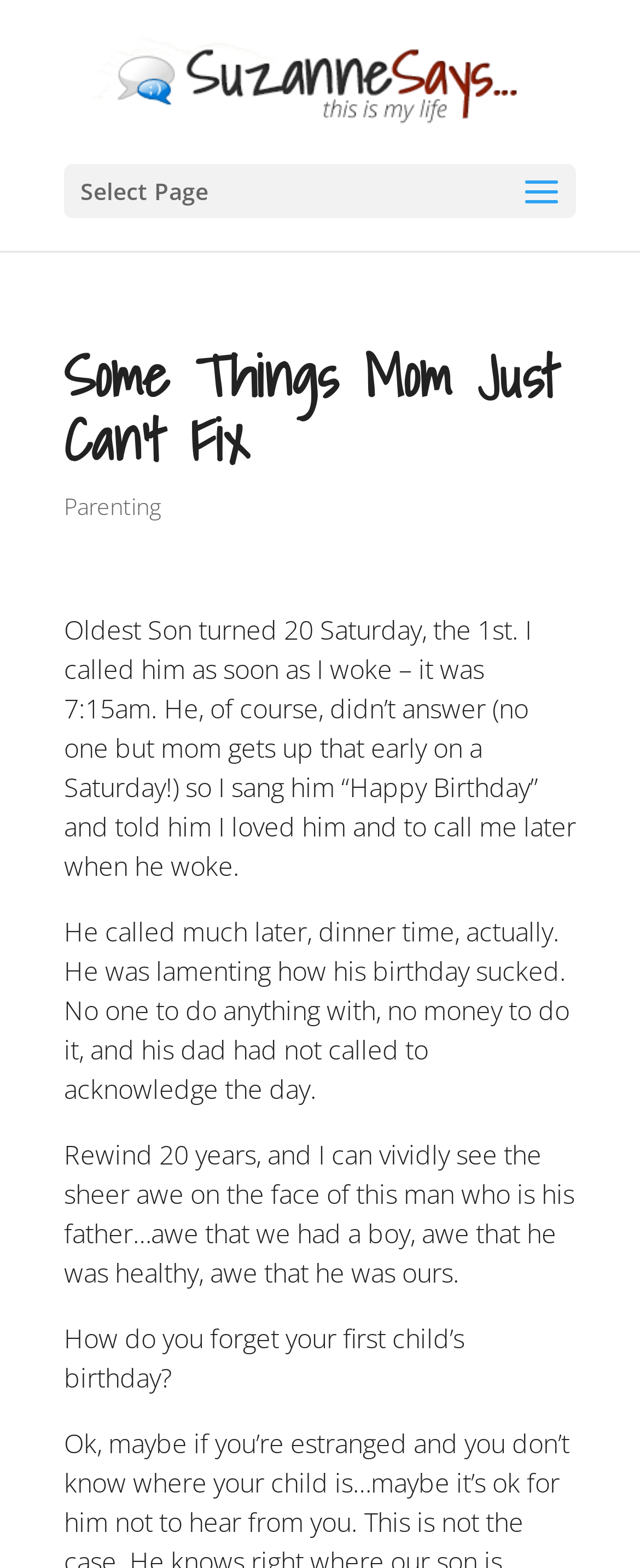Highlight the bounding box of the UI element that corresponds to this description: "Parenting".

[0.1, 0.313, 0.251, 0.333]